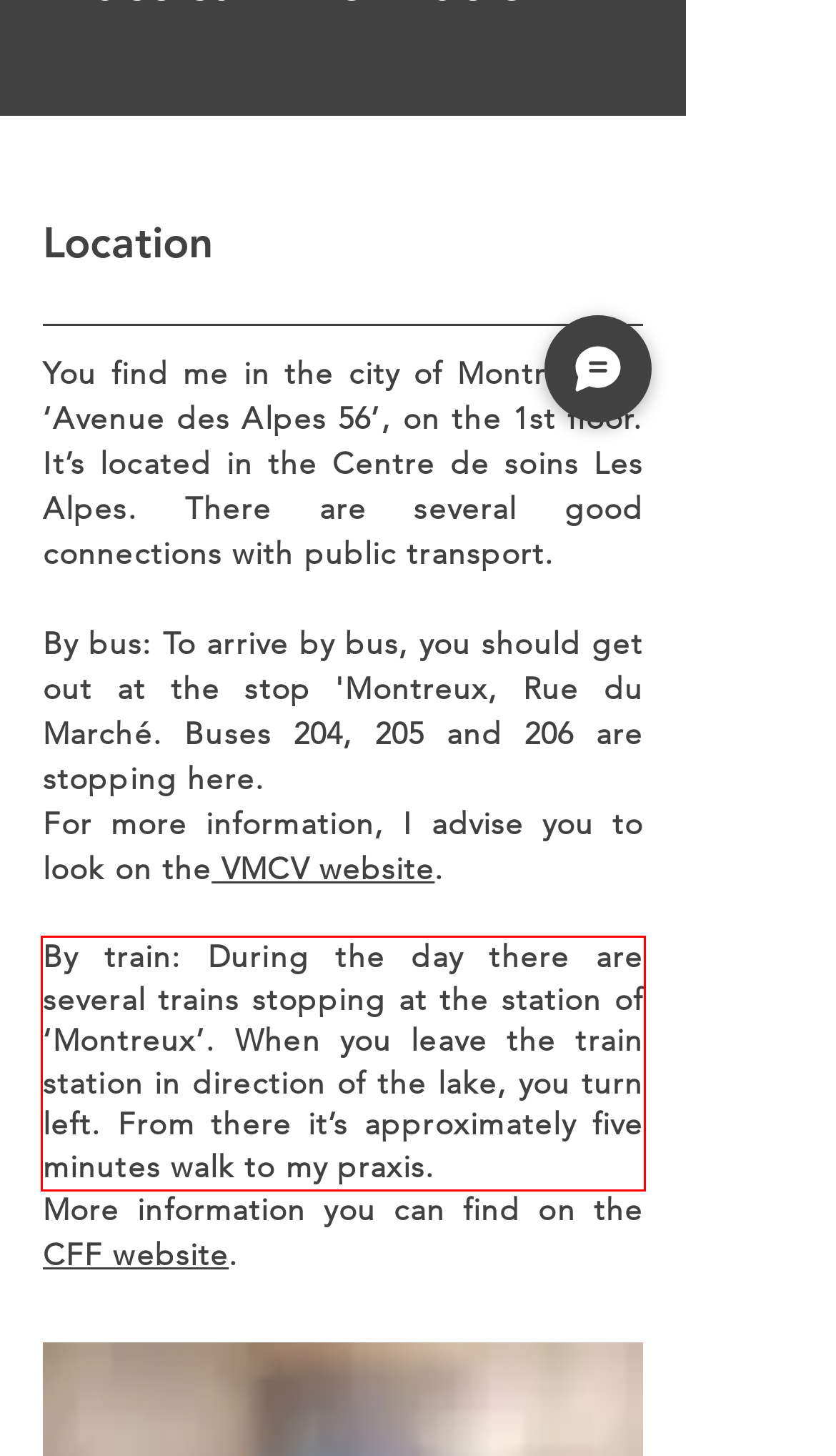Analyze the screenshot of the webpage that features a red bounding box and recognize the text content enclosed within this red bounding box.

By train: During the day there are several trains stopping at the station of ‘Montreux’. When you leave the train station in direction of the lake, you turn left. From there it’s approximately five minutes walk to my praxis.